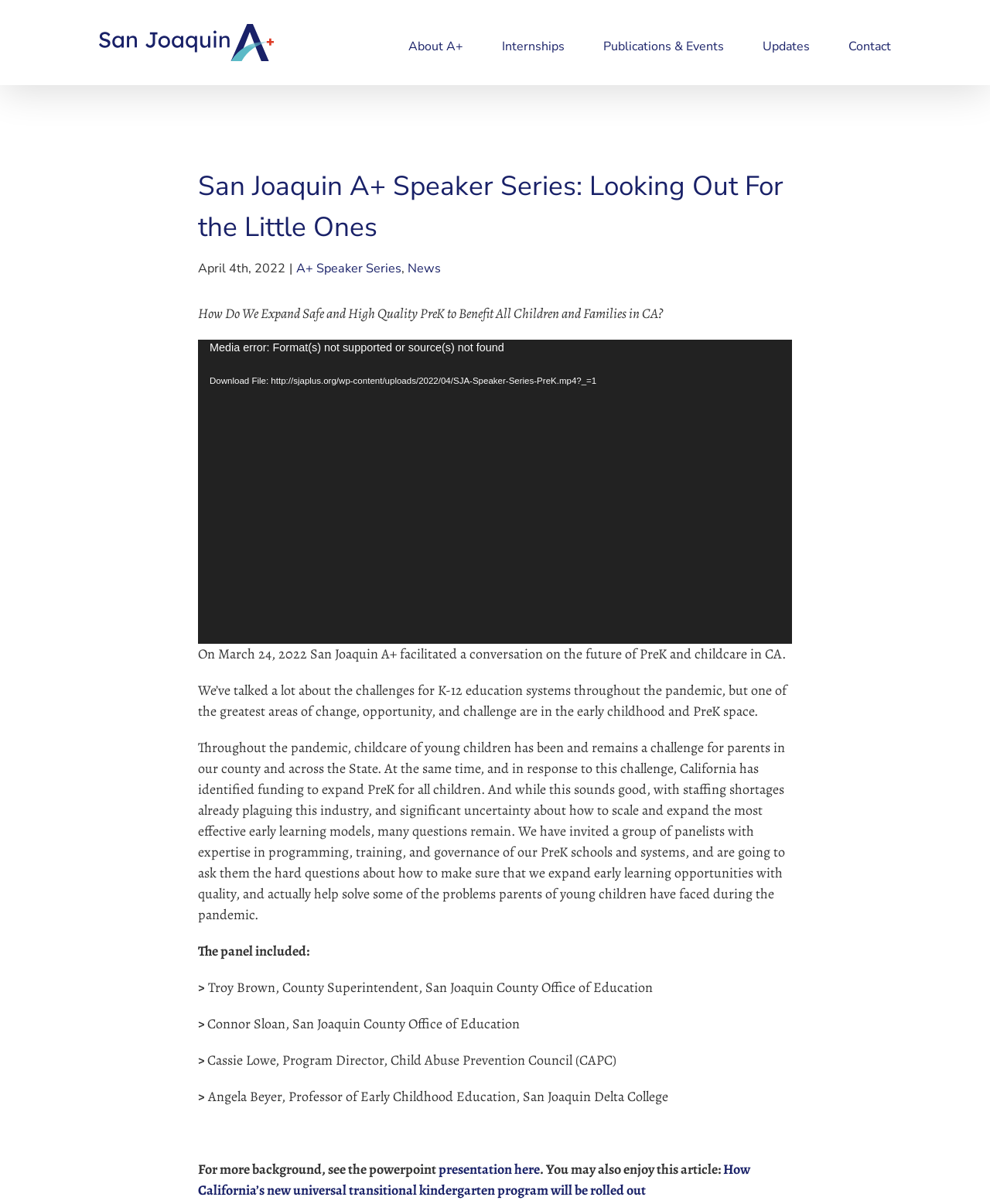Extract the primary heading text from the webpage.

San Joaquin A+ Speaker Series: Looking Out For the Little Ones